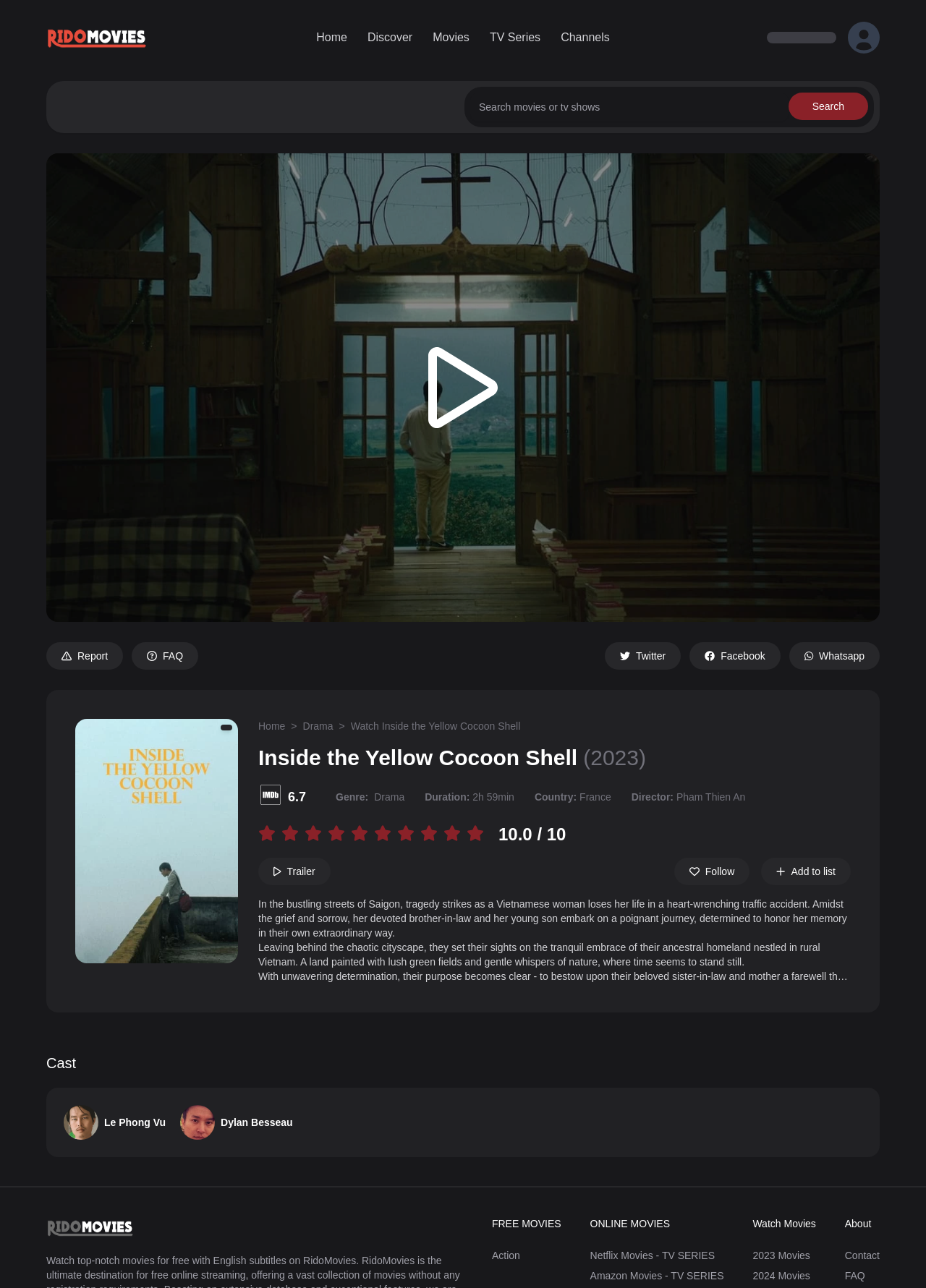Determine the bounding box coordinates of the region I should click to achieve the following instruction: "Search for movies or TV shows". Ensure the bounding box coordinates are four float numbers between 0 and 1, i.e., [left, top, right, bottom].

[0.517, 0.072, 0.842, 0.094]